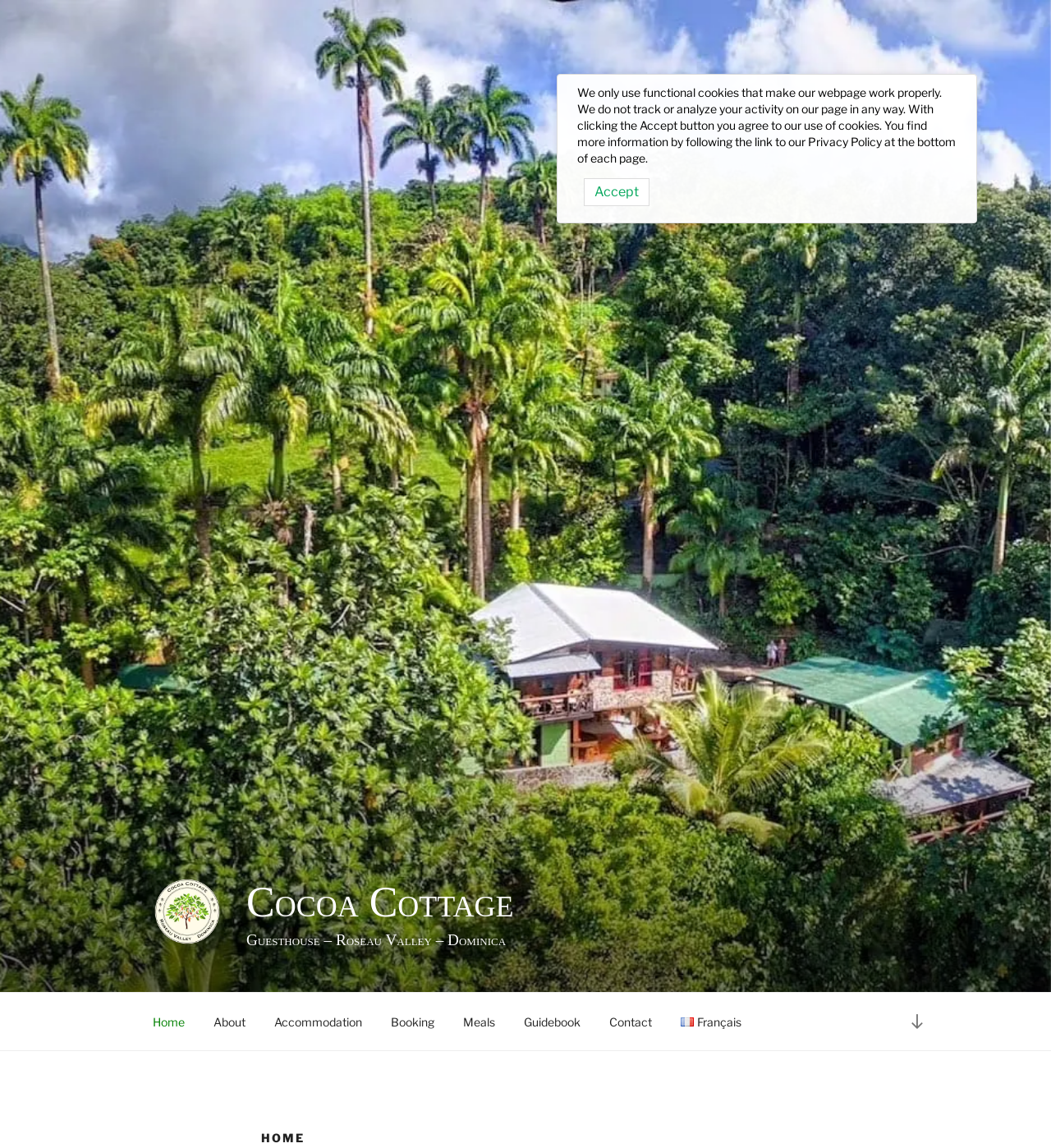Locate the bounding box coordinates of the element that should be clicked to fulfill the instruction: "scroll down to content".

[0.855, 0.872, 0.891, 0.907]